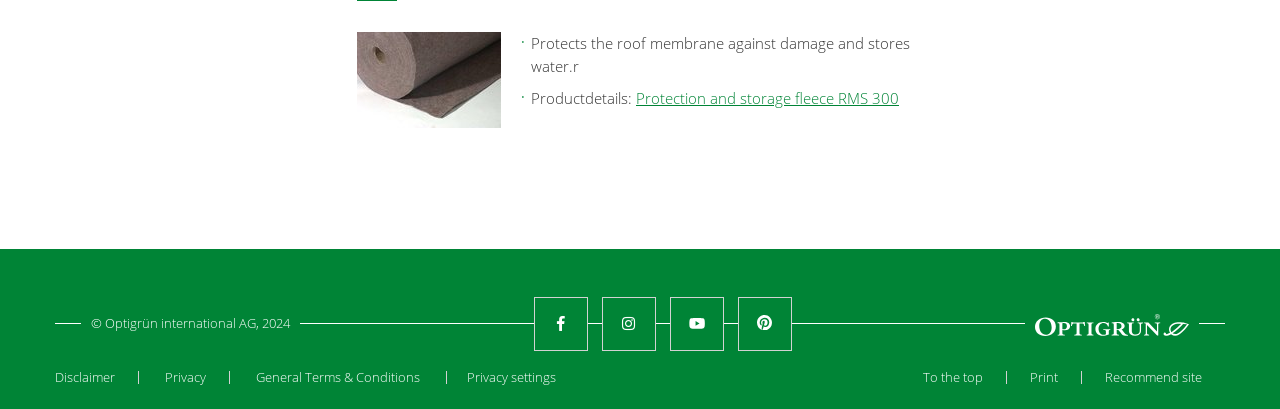Use a single word or phrase to answer the following:
What is the company name?

Optigrün international AG